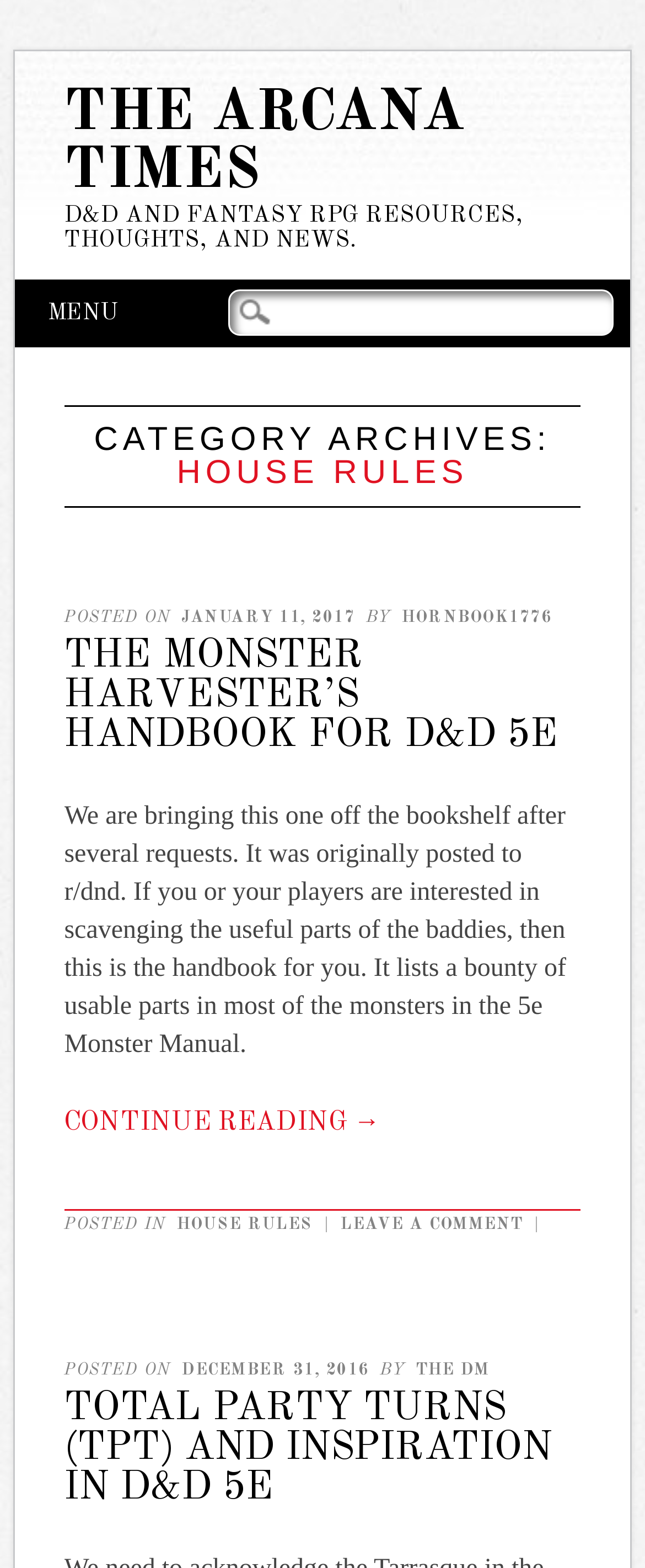Determine the bounding box coordinates of the section I need to click to execute the following instruction: "View the post from January 11, 2017". Provide the coordinates as four float numbers between 0 and 1, i.e., [left, top, right, bottom].

[0.274, 0.388, 0.558, 0.398]